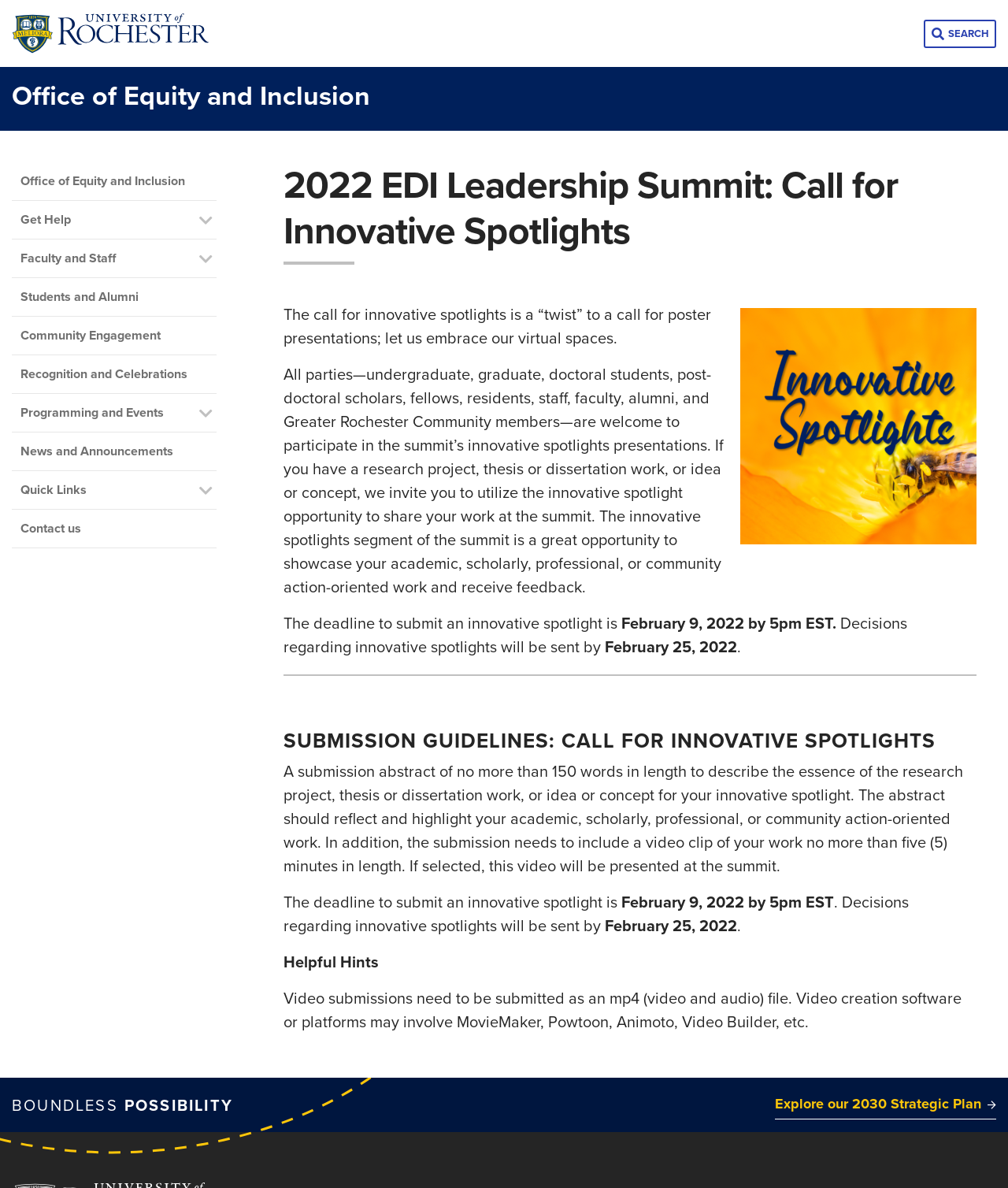What is the deadline to submit an innovative spotlight?
Based on the content of the image, thoroughly explain and answer the question.

I found the deadline by reading the text on the webpage, specifically the sentence 'The deadline to submit an innovative spotlight is February 9, 2022 by 5pm EST.'